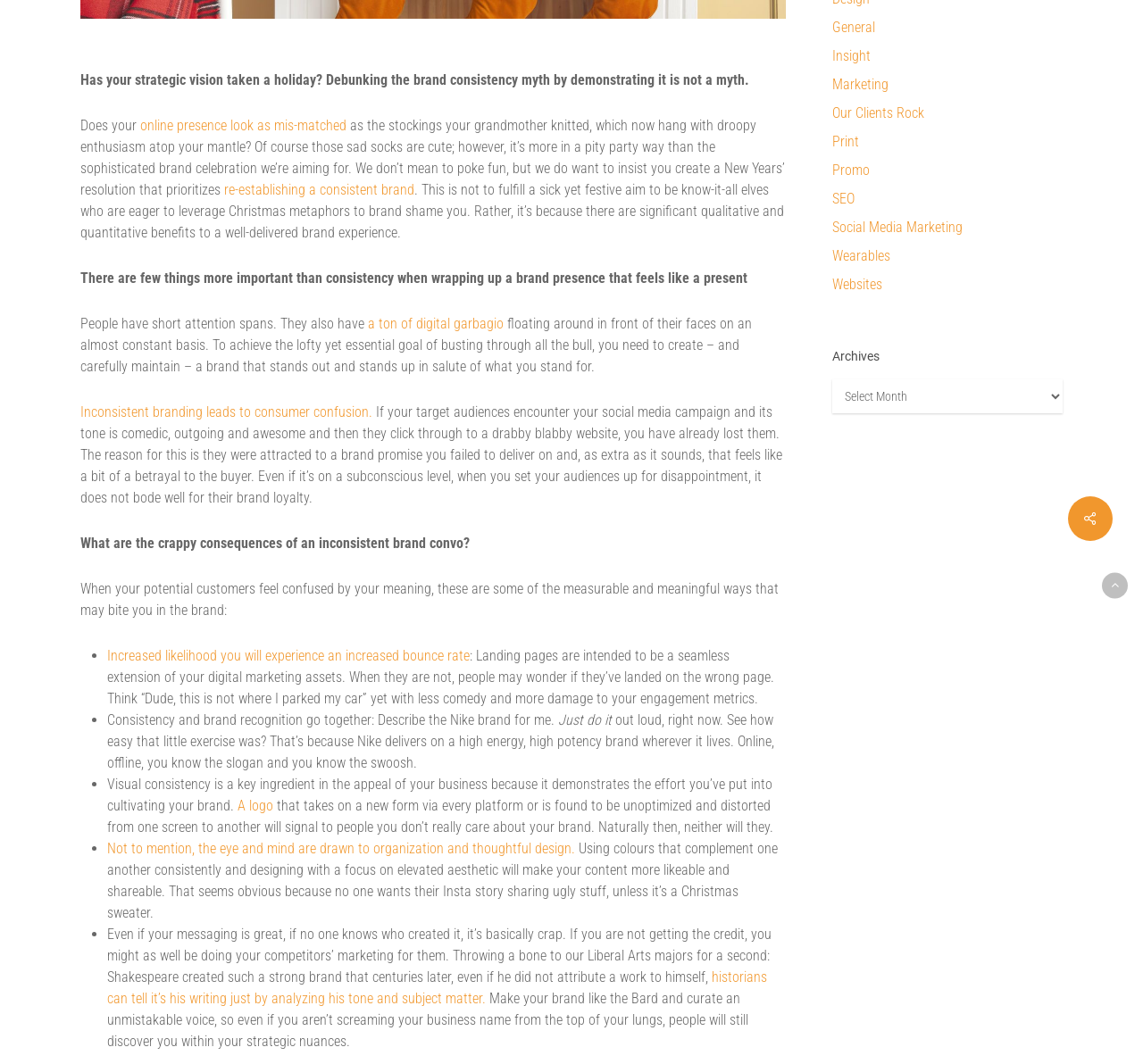Bounding box coordinates should be in the format (top-left x, top-left y, bottom-right x, bottom-right y) and all values should be floating point numbers between 0 and 1. Determine the bounding box coordinate for the UI element described as: online presence look as mis-matched

[0.123, 0.11, 0.303, 0.126]